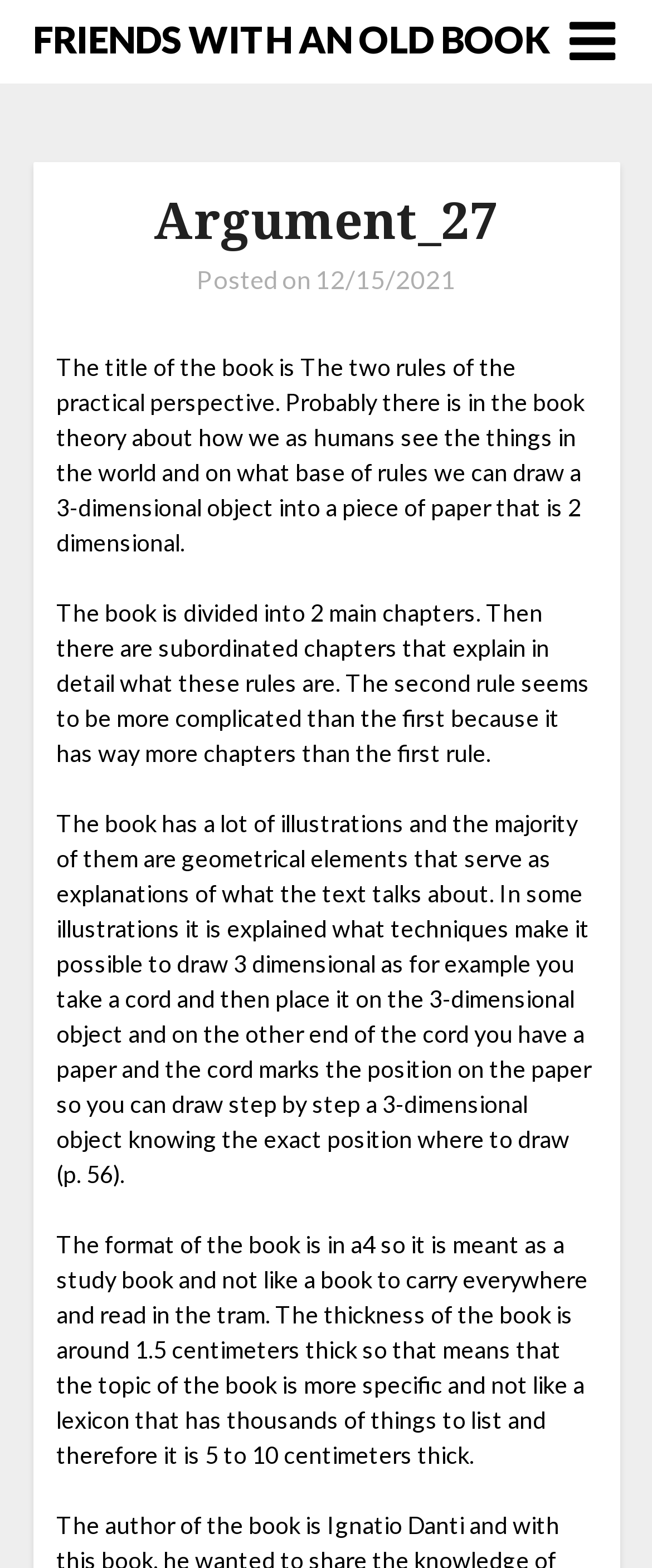Using the element description 12/15/202112/15/2021, predict the bounding box coordinates for the UI element. Provide the coordinates in (top-left x, top-left y, bottom-right x, bottom-right y) format with values ranging from 0 to 1.

[0.483, 0.168, 0.699, 0.188]